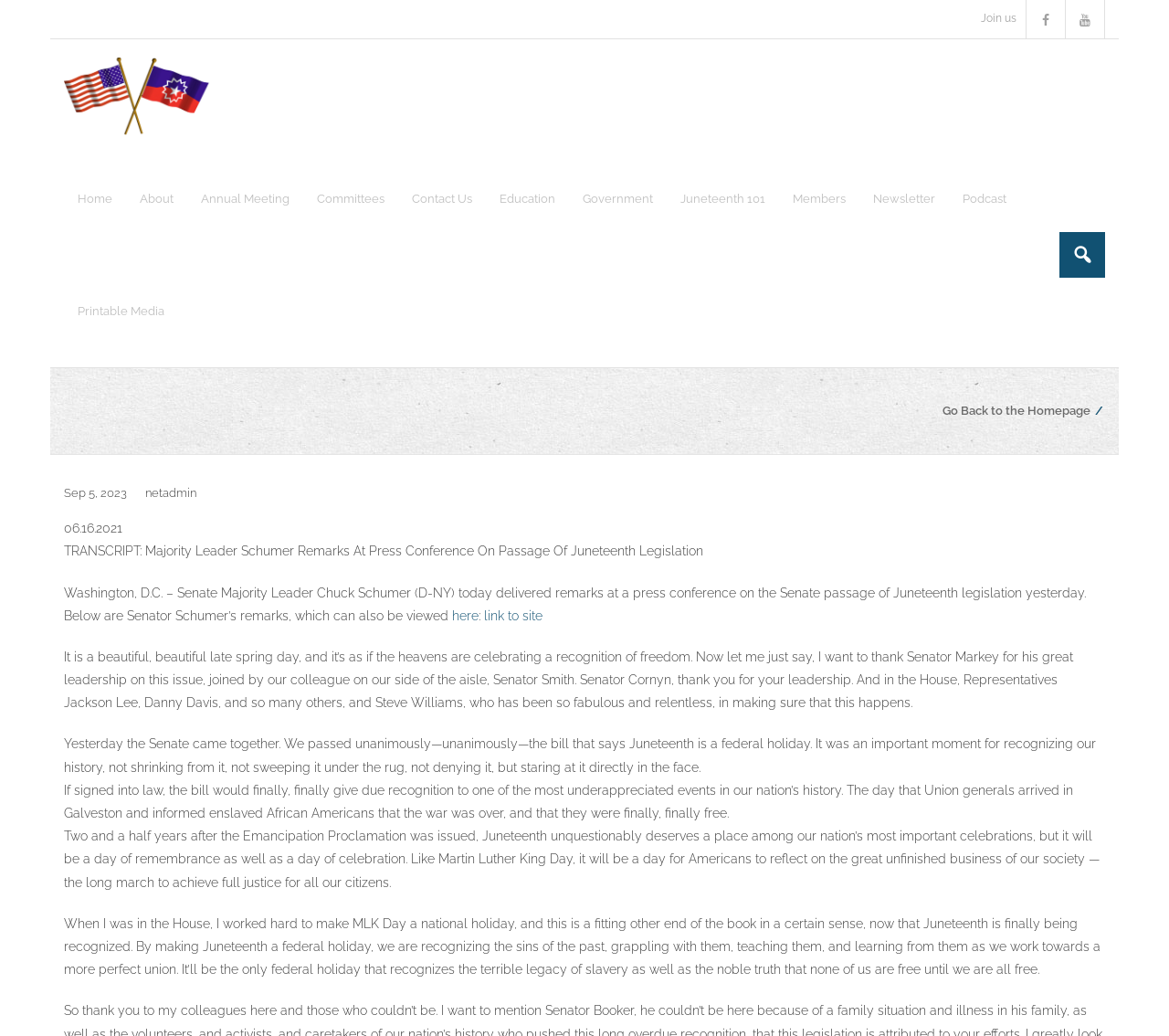Answer the following inquiry with a single word or phrase:
How many tables are used to layout the webpage?

3